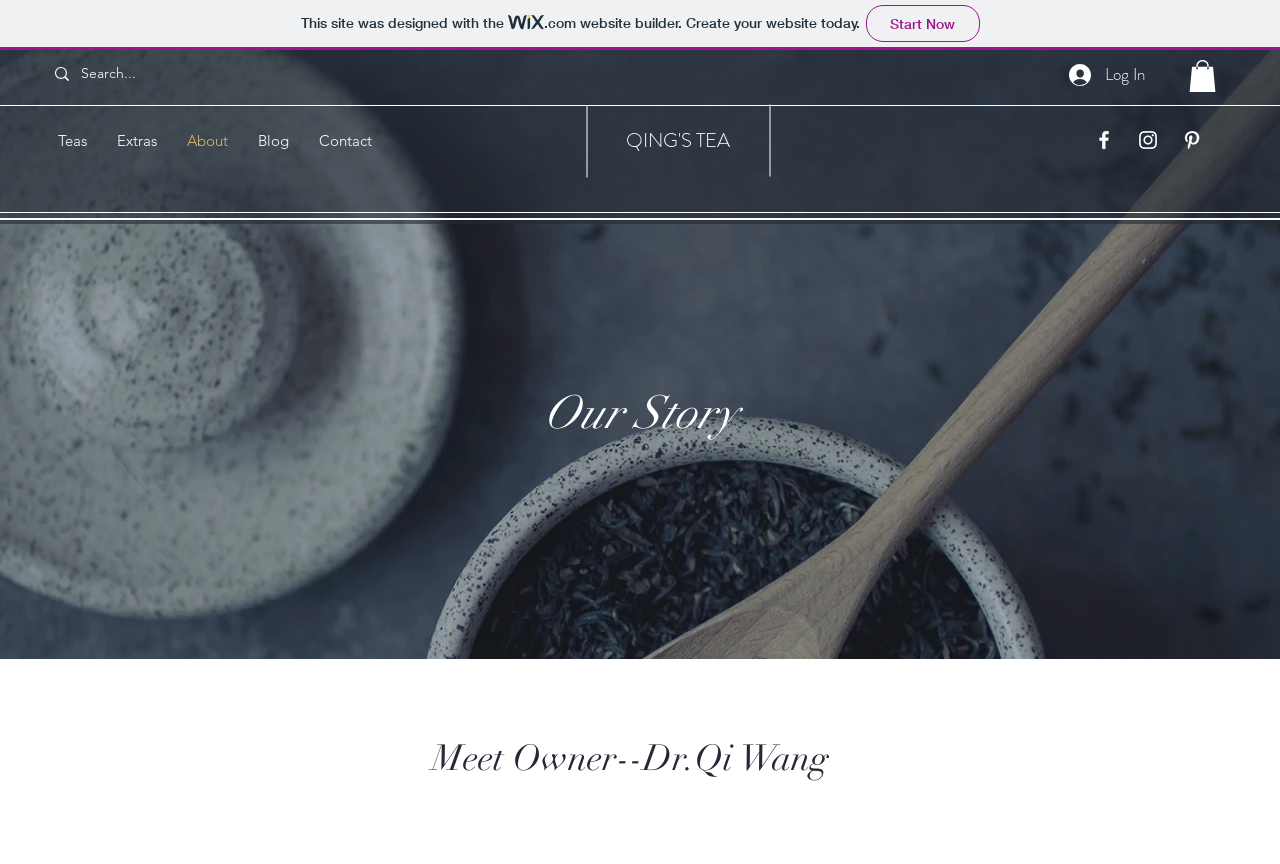Please identify the bounding box coordinates of the element that needs to be clicked to perform the following instruction: "Contact Qingherbaltea".

[0.238, 0.135, 0.302, 0.192]